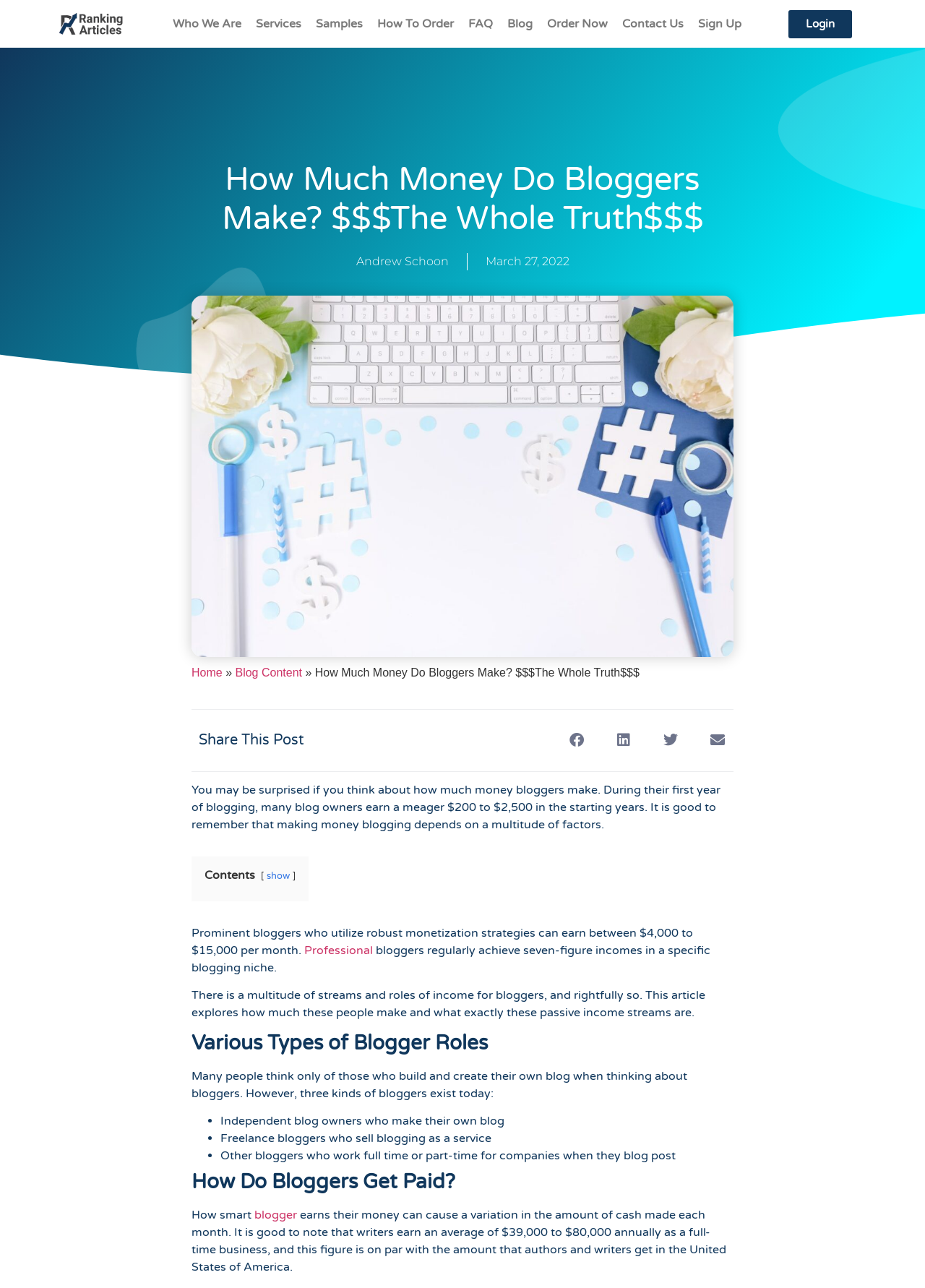Based on the element description: "alt="Ranking Logo"", identify the UI element and provide its bounding box coordinates. Use four float numbers between 0 and 1, [left, top, right, bottom].

[0.062, 0.009, 0.136, 0.028]